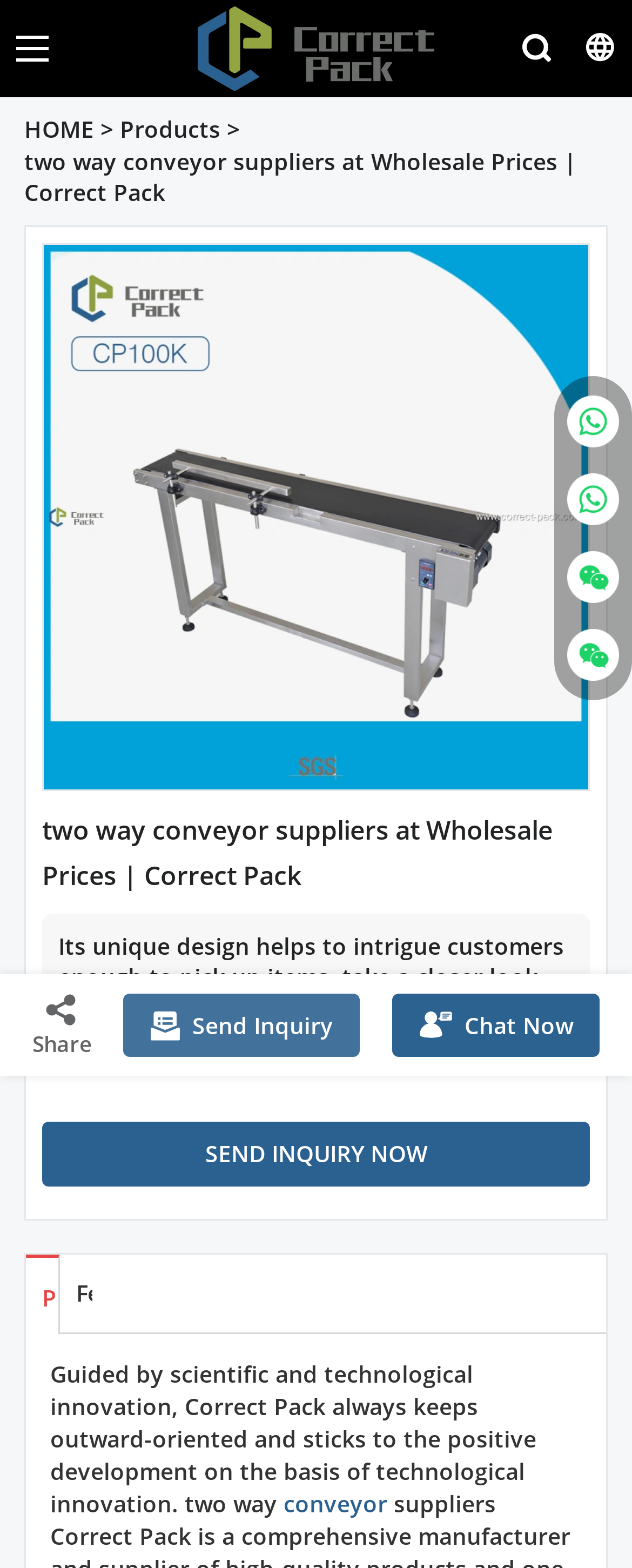Generate the text content of the main heading of the webpage.

two way conveyor suppliers at Wholesale Prices | Correct Pack